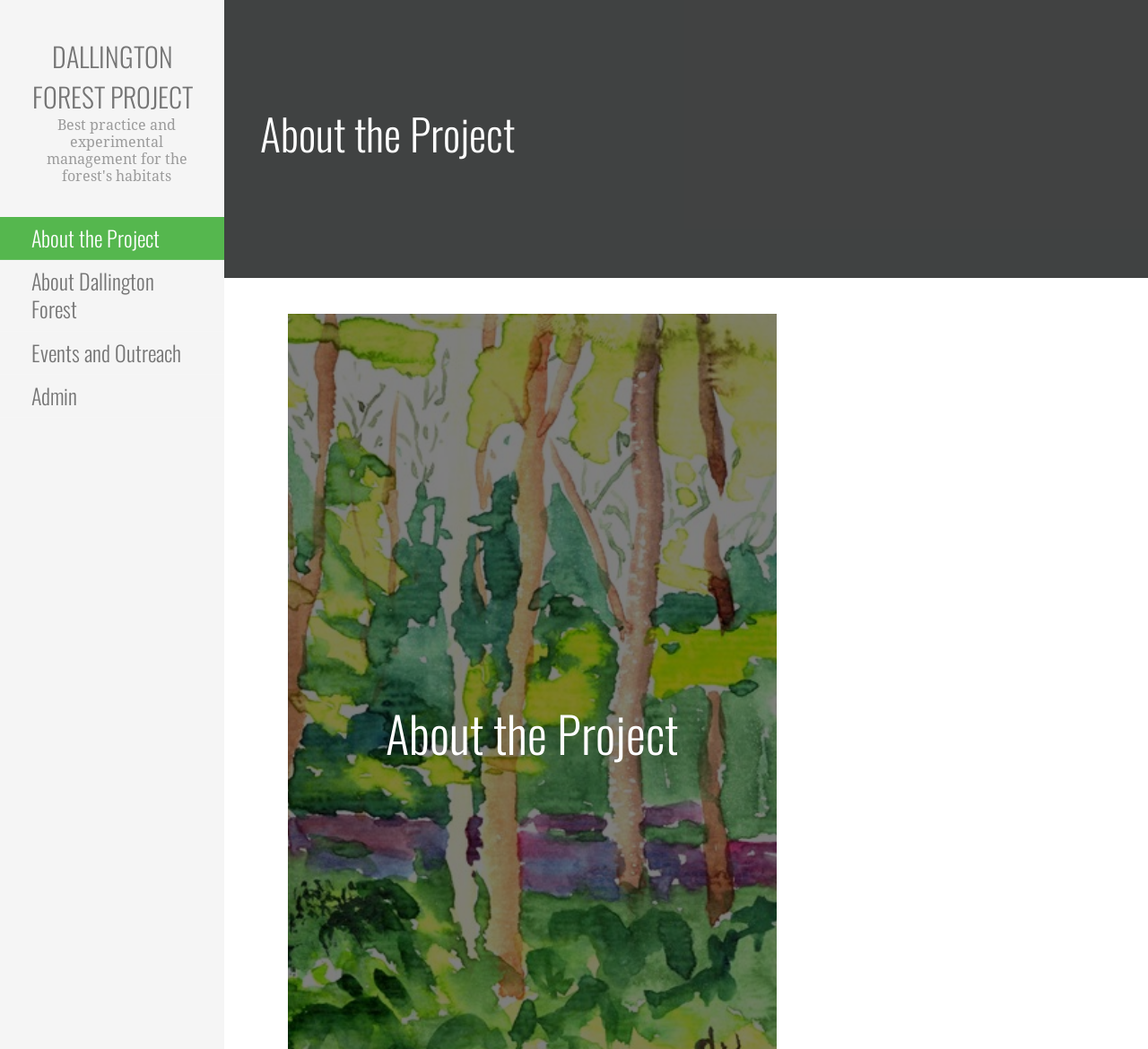What are the main sections of the project?
Deliver a detailed and extensive answer to the question.

The main sections of the project can be found on the left side of the webpage, where there are four links: 'About the Project', 'About Dallington Forest', 'Events and Outreach', and 'Admin'.